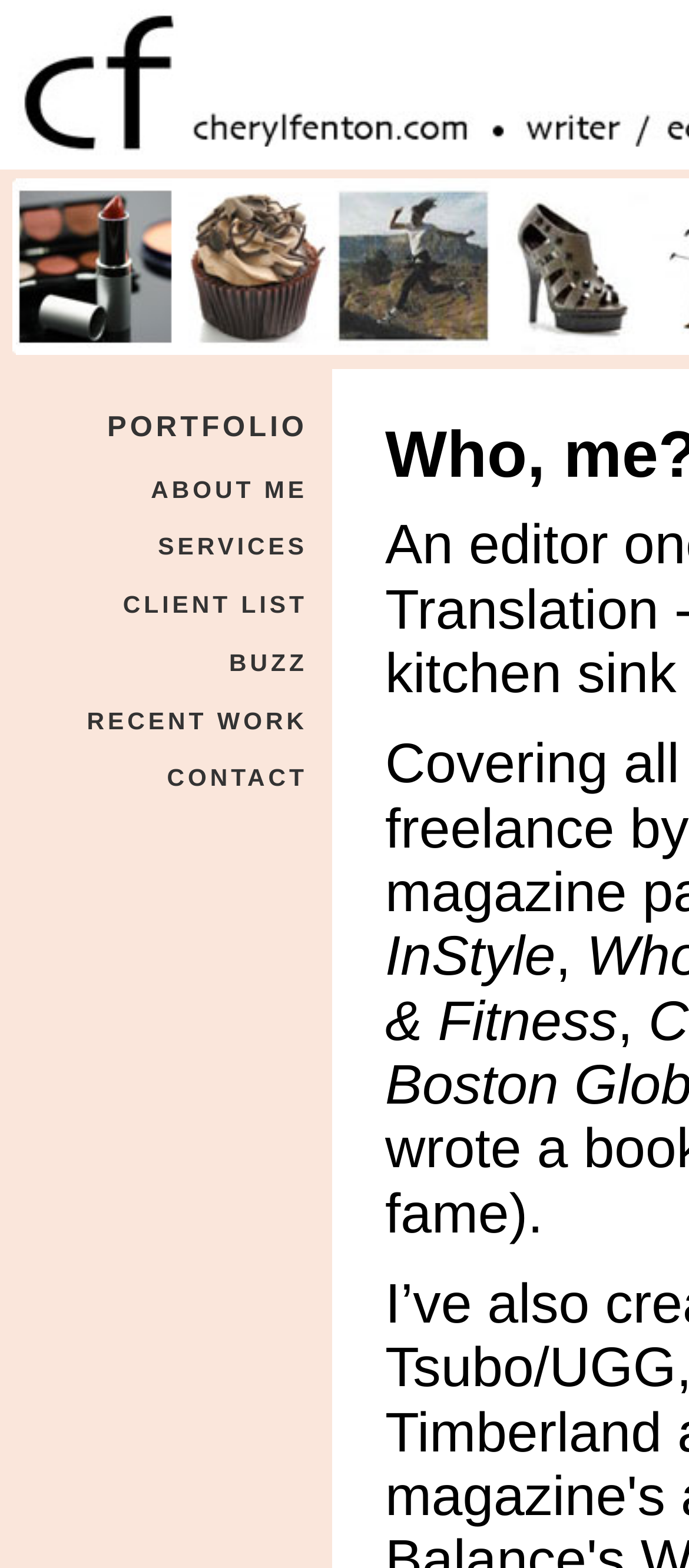Respond to the question below with a single word or phrase:
What is the name of the magazine mentioned on the webpage?

InStyle